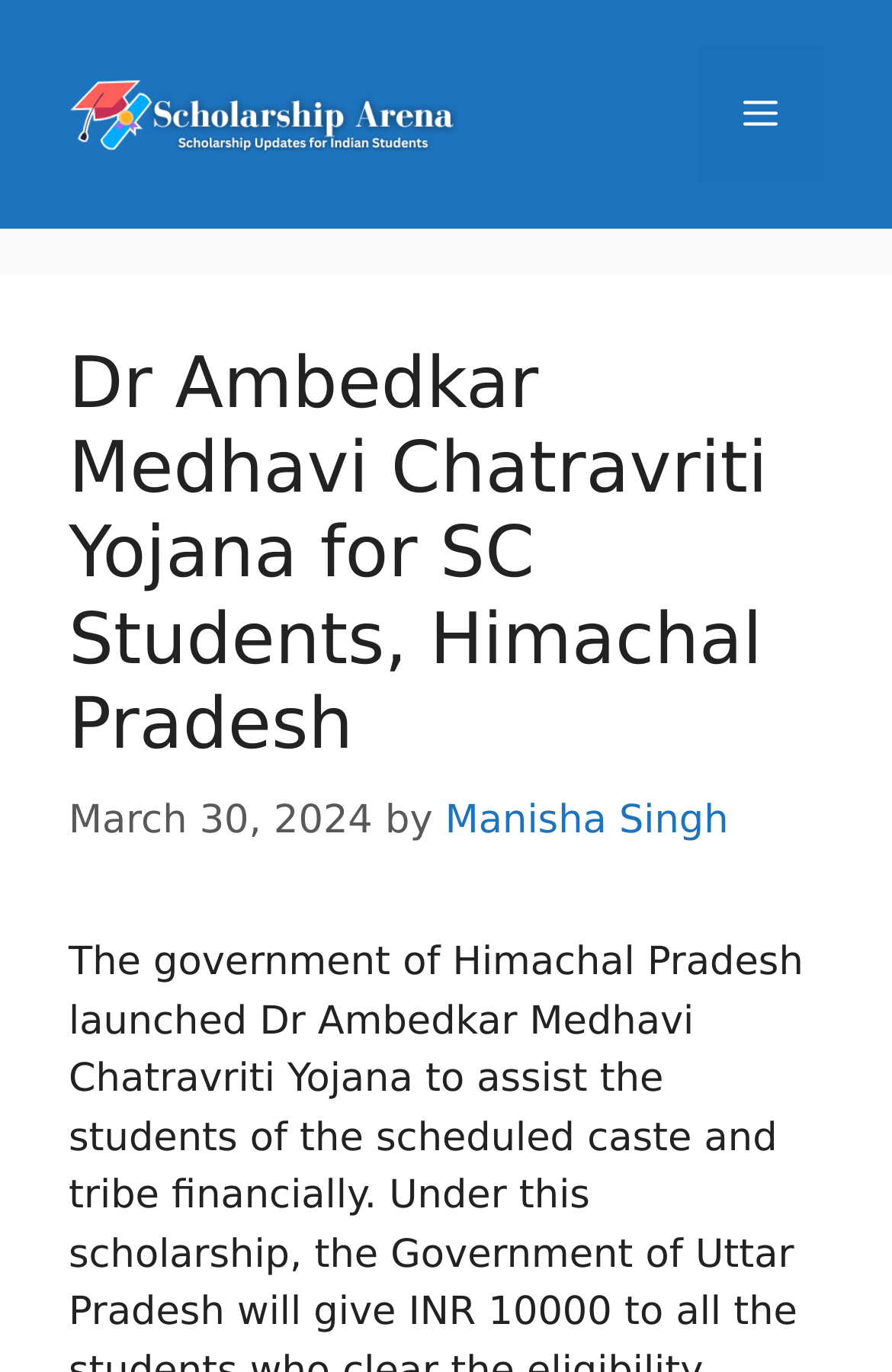Please find the bounding box coordinates (top-left x, top-left y, bottom-right x, bottom-right y) in the screenshot for the UI element described as follows: Menu

[0.782, 0.033, 0.923, 0.133]